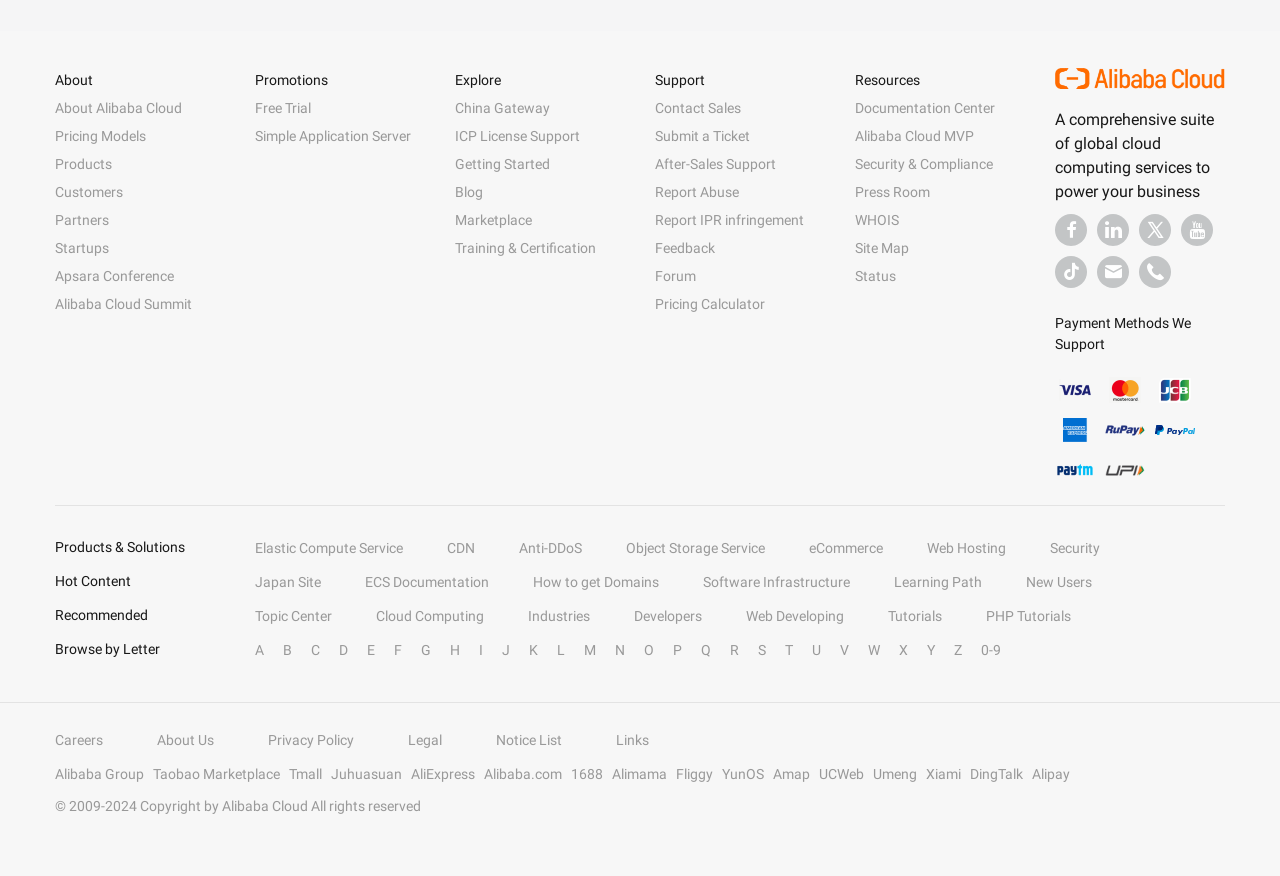What is the last item in the Support category?
Please give a detailed and elaborate answer to the question based on the image.

The last item in the Support category is Pricing Calculator, which is located at the bottom of the Support category in the menu.